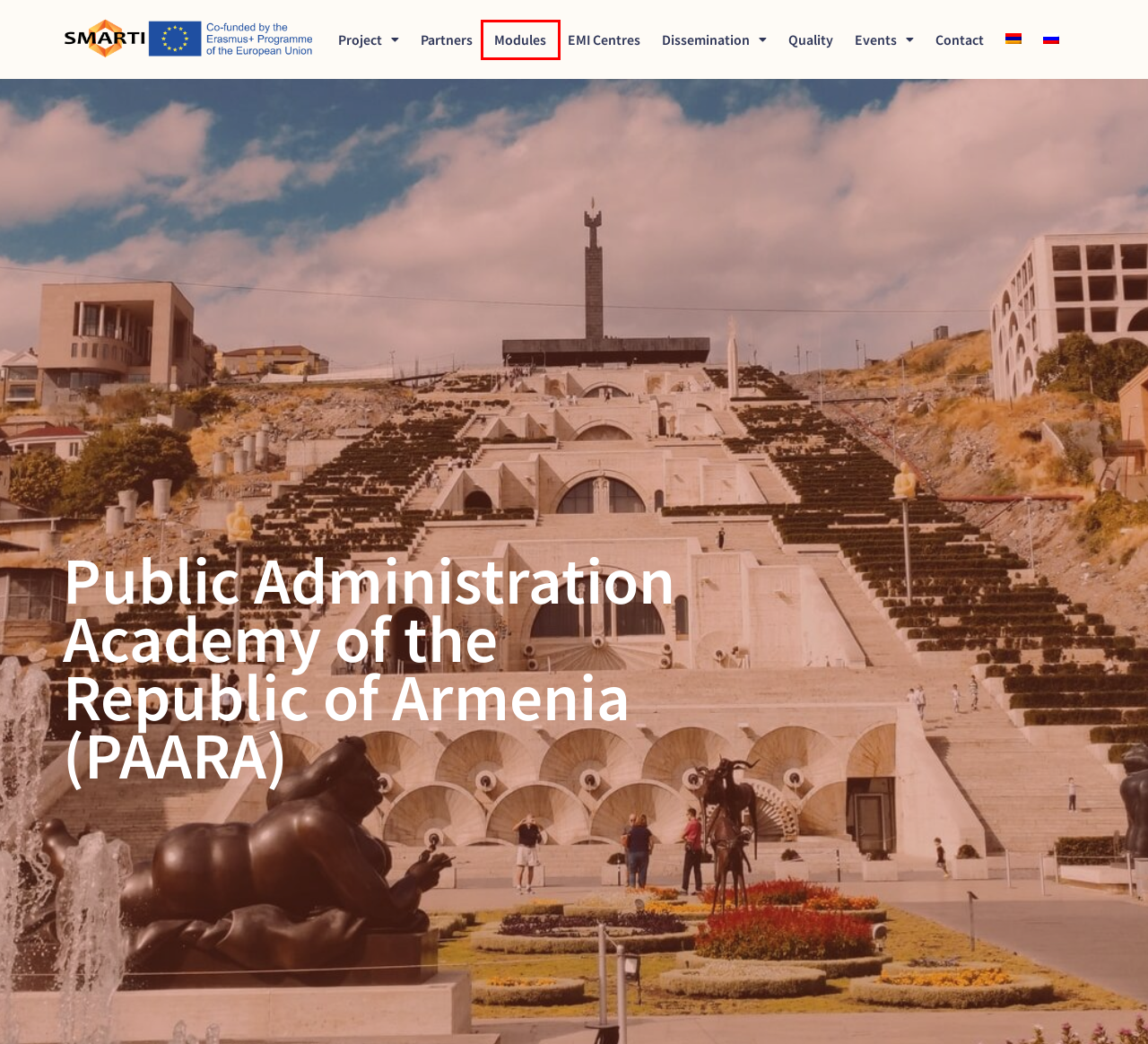Evaluate the webpage screenshot and identify the element within the red bounding box. Select the webpage description that best fits the new webpage after clicking the highlighted element. Here are the candidates:
A. SMARTI Project - SMARTI
B. Modules - SMARTI
C. Dissemination - SMARTI
D. Events - SMARTI
E. Հայաստանի Հանրապետության պետական կառավարման ակադեմիա (ՀՀՊԱԱ) - SMARTI
F. Contact - SMARTI
G. EMI Centres - SMARTI
H. Академия государственного управления Республики Армения (PAARA) - SMARTI

B